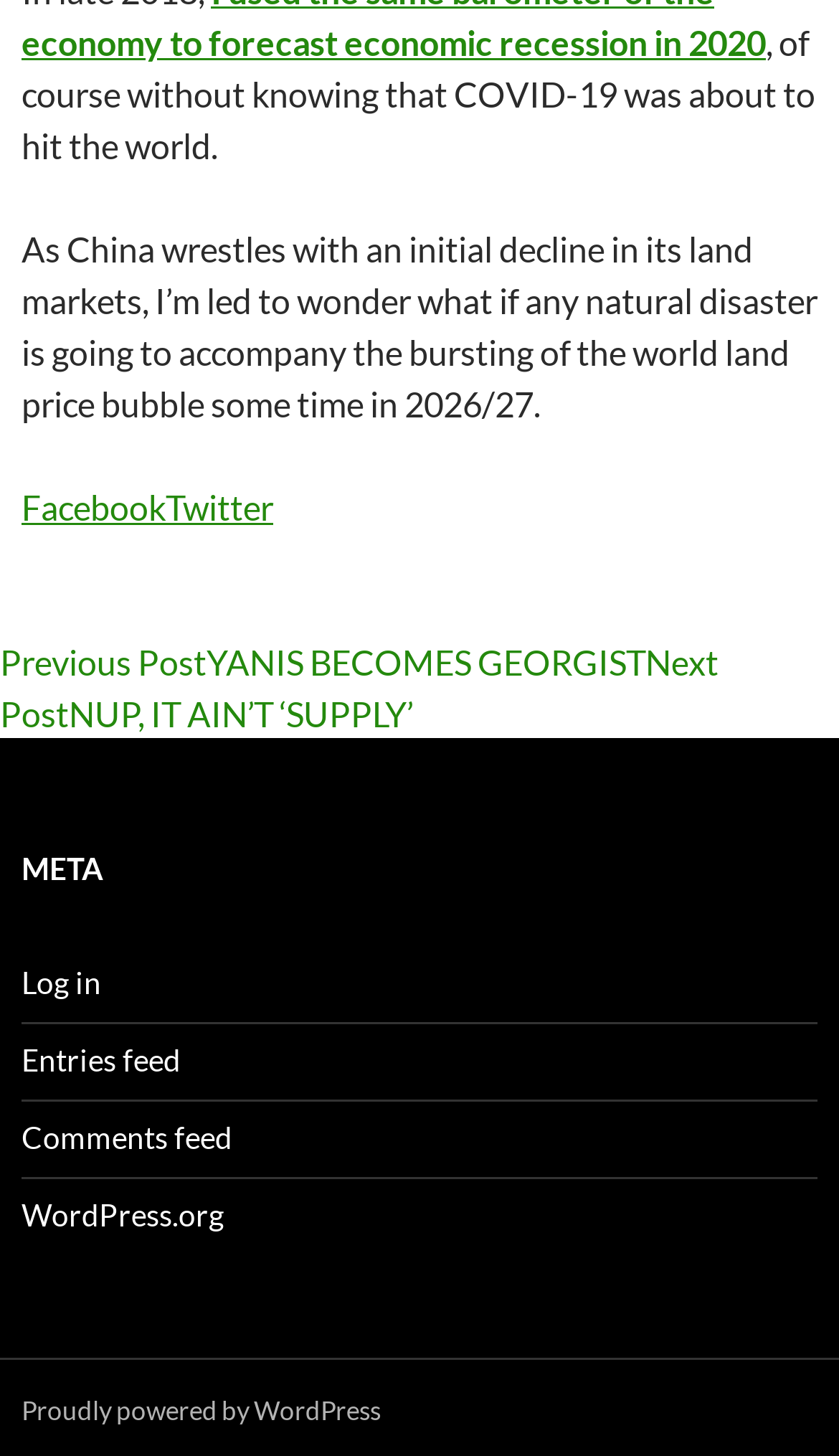What is the topic of the first article?
Please use the image to provide an in-depth answer to the question.

The first article on the webpage starts with the sentence 'of course without knowing that COVID-19 was about to hit the world.' and then discusses the land markets in China, which suggests that the topic of the article is related to COVID-19 and its impact on land markets.